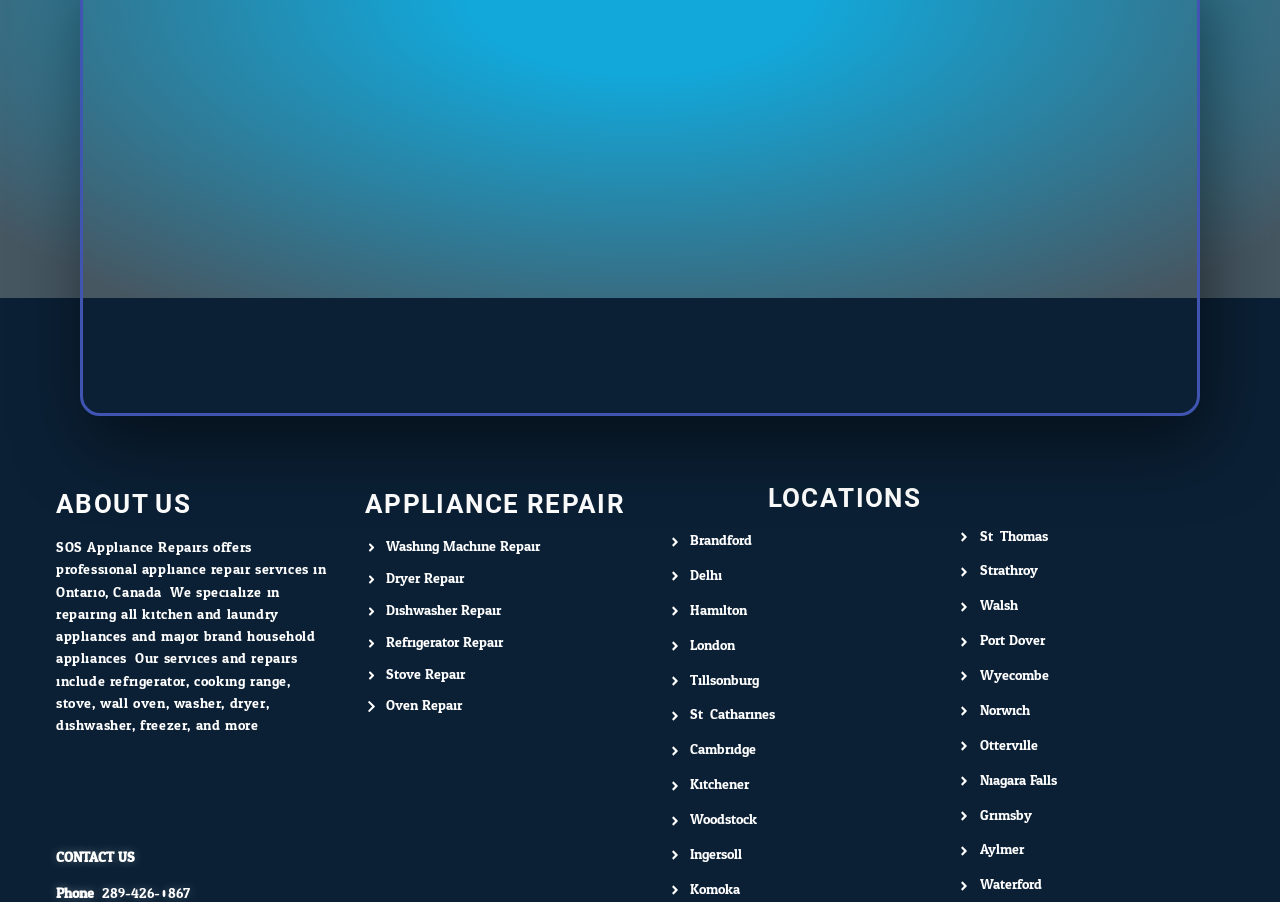Locate the bounding box coordinates of the area to click to fulfill this instruction: "Click on ABOUT US". The bounding box should be presented as four float numbers between 0 and 1, in the order [left, top, right, bottom].

[0.044, 0.542, 0.149, 0.575]